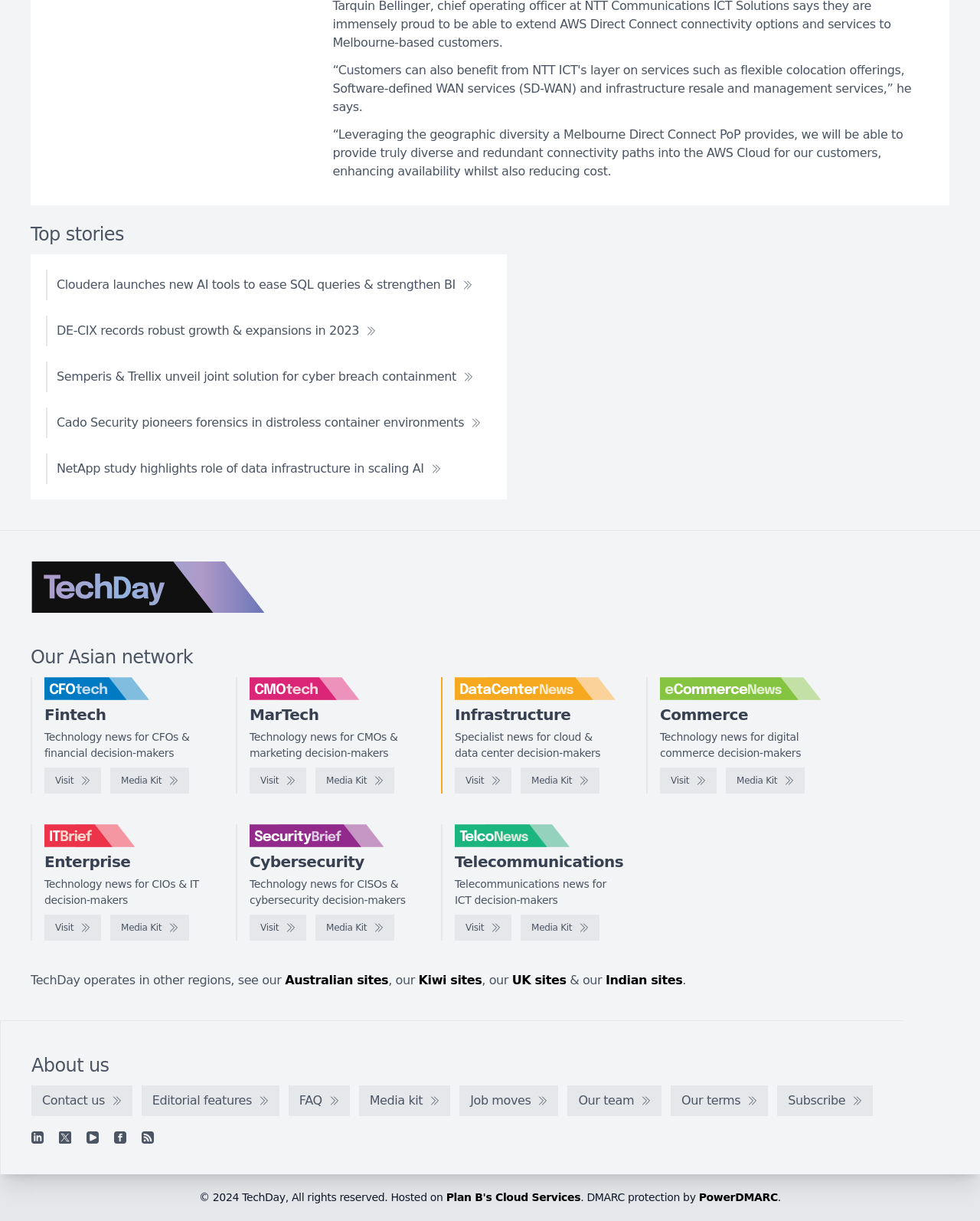Based on what you see in the screenshot, provide a thorough answer to this question: What is the region below the 'Top stories' section?

The region below the 'Top stories' section contains multiple links with text content, such as 'Cloudera launches new AI tools to ease SQL queries & strengthen BI' and 'DE-CIX records robust growth & expansions in 2023'. These links are likely news articles, and the text content suggests that they are related to technology news.